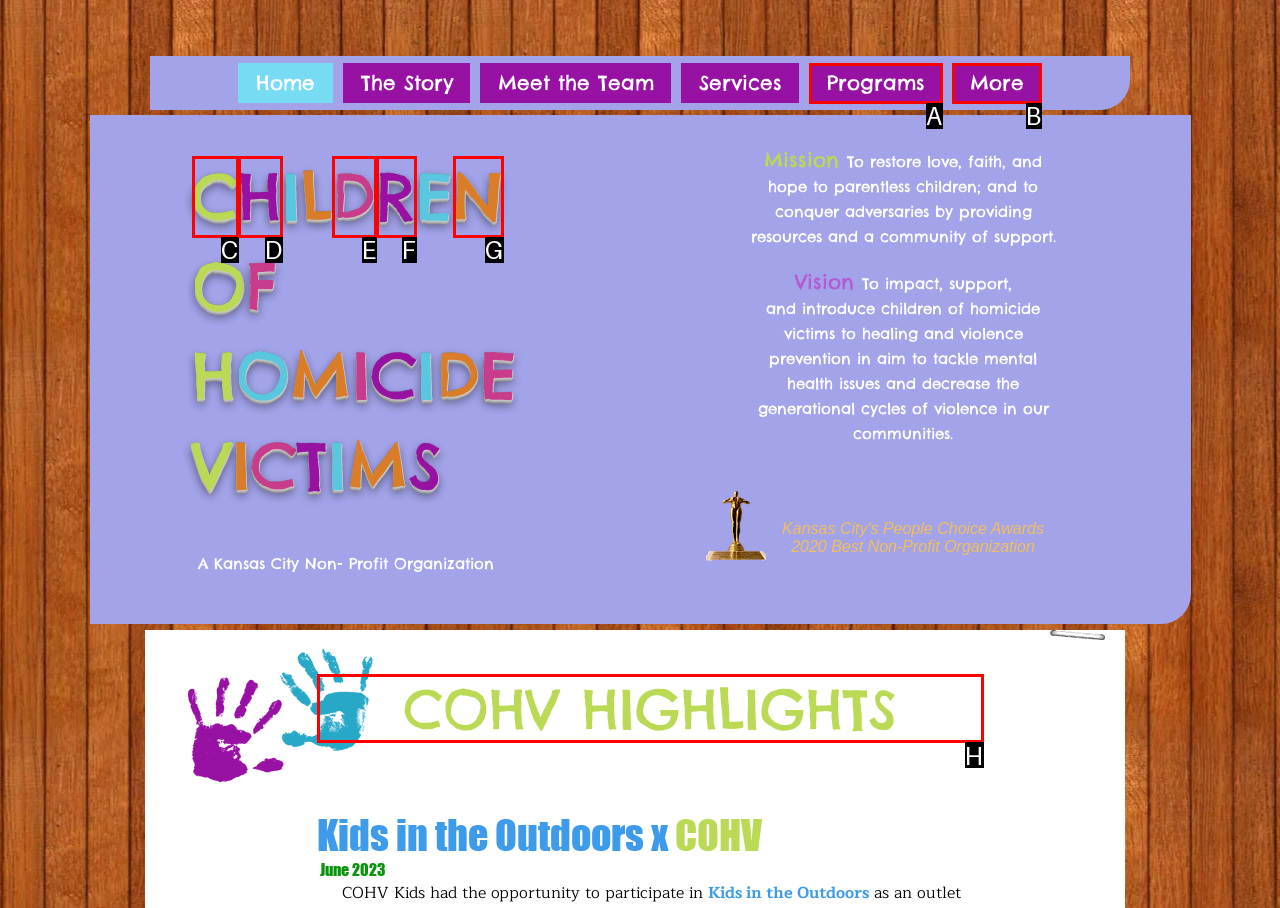Determine which element should be clicked for this task: Learn more about COHV HIGHLIGHTS
Answer with the letter of the selected option.

H